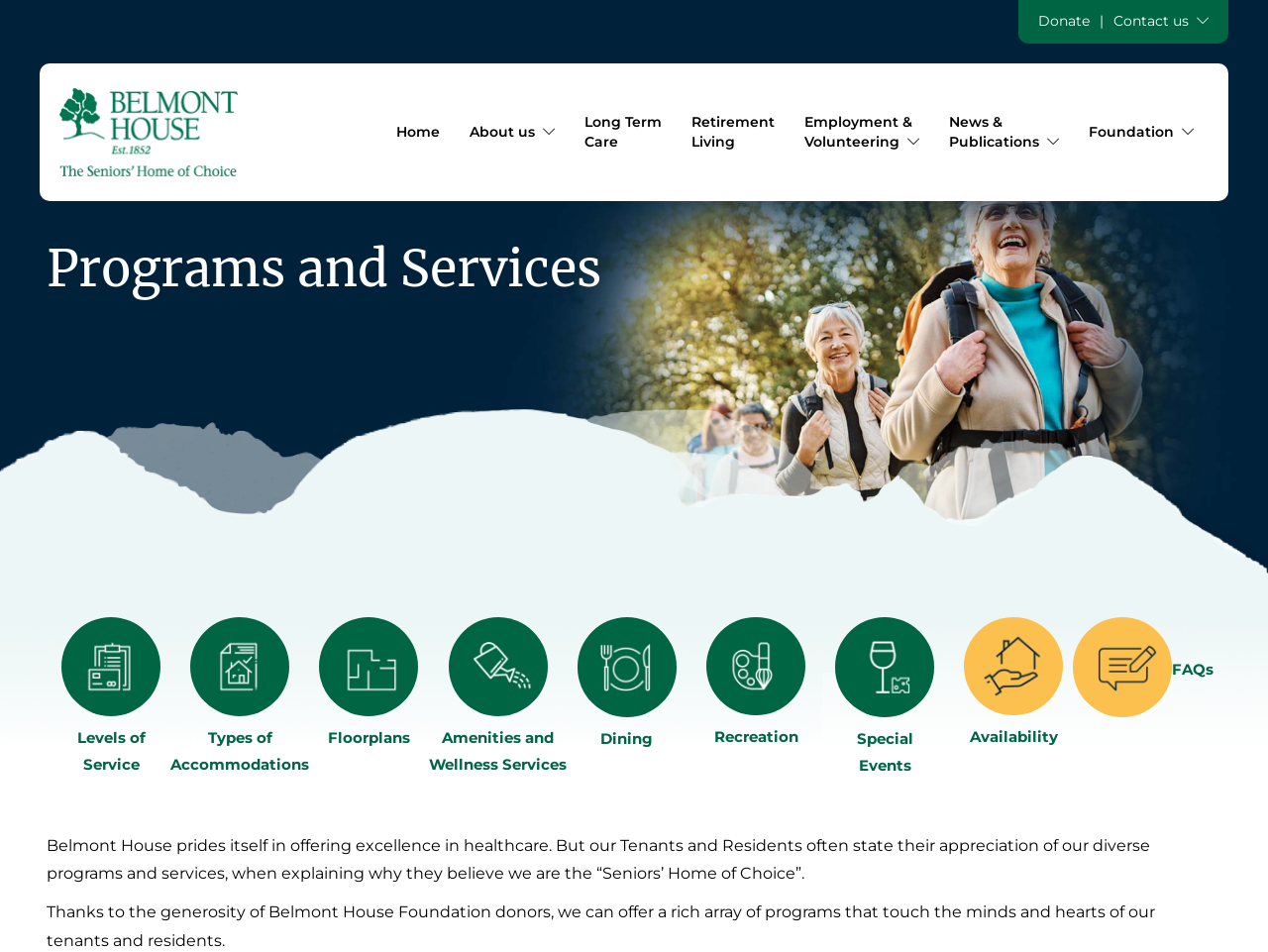Locate the bounding box coordinates of the region to be clicked to comply with the following instruction: "Click Donate". The coordinates must be four float numbers between 0 and 1, in the form [left, top, right, bottom].

[0.811, 0.012, 0.867, 0.031]